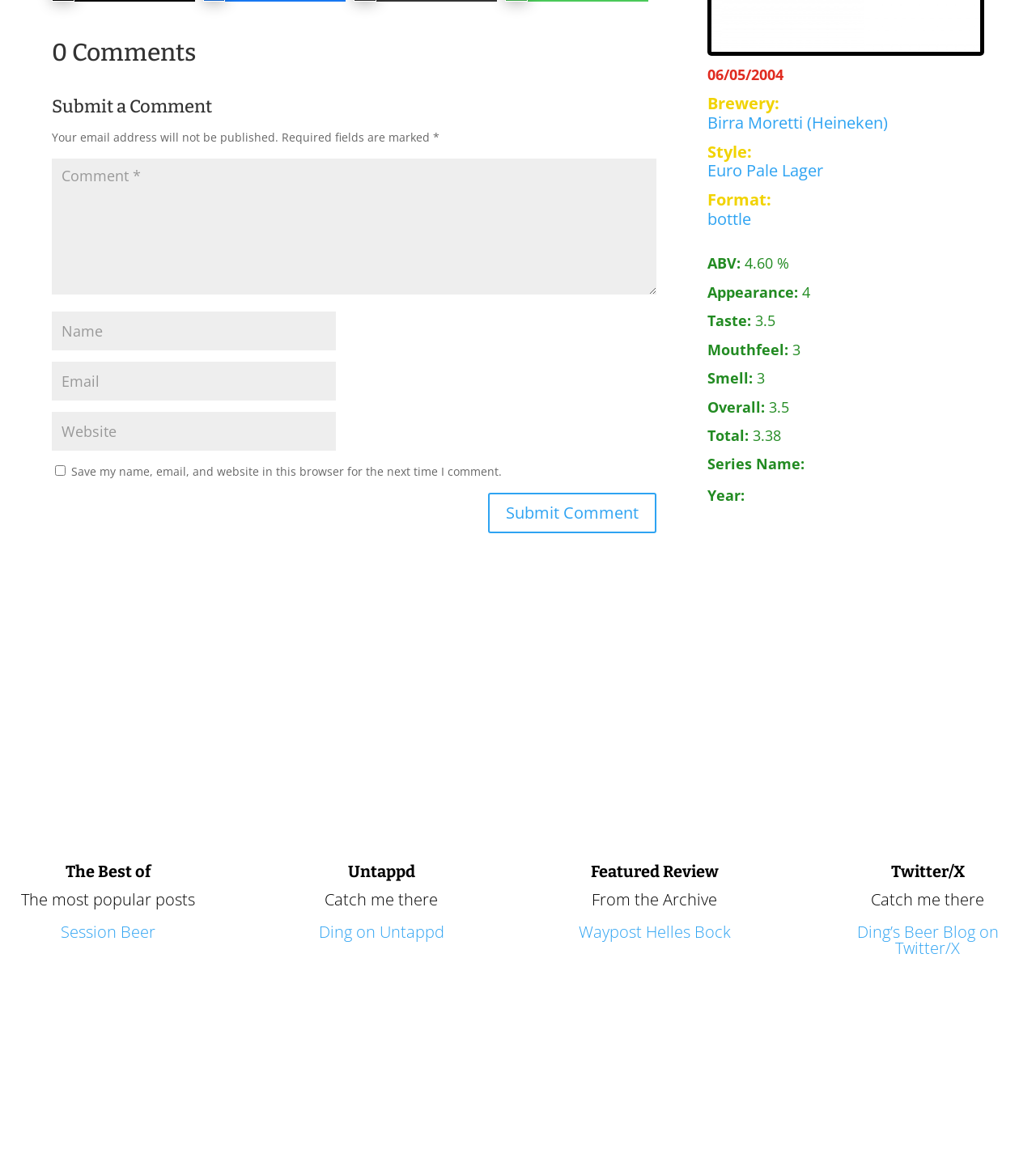Using the format (top-left x, top-left y, bottom-right x, bottom-right y), provide the bounding box coordinates for the described UI element. All values should be floating point numbers between 0 and 1: Session Beer

[0.059, 0.787, 0.15, 0.806]